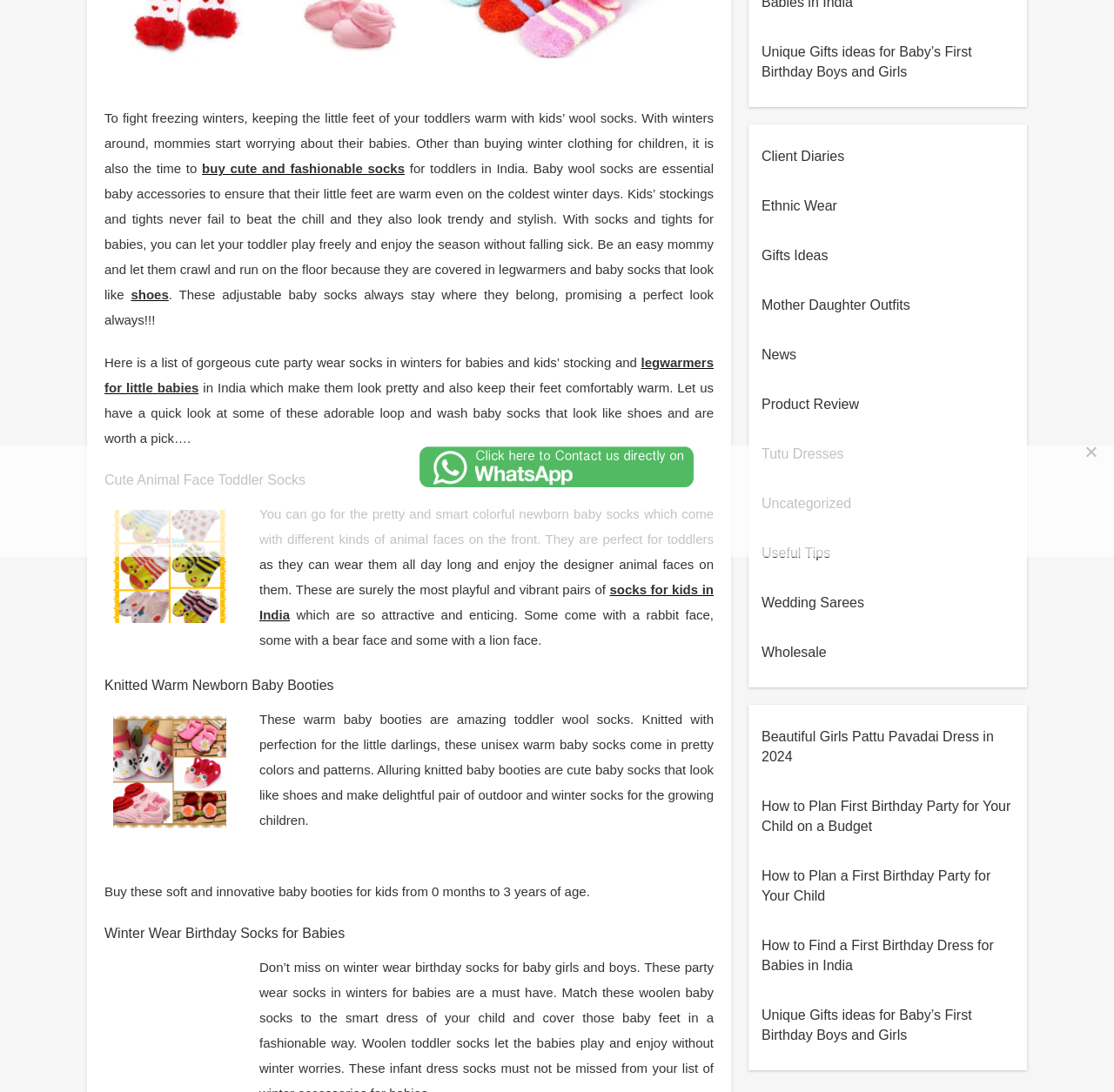Using the format (top-left x, top-left y, bottom-right x, bottom-right y), provide the bounding box coordinates for the described UI element. All values should be floating point numbers between 0 and 1: legwarmers for little babies

[0.094, 0.325, 0.641, 0.362]